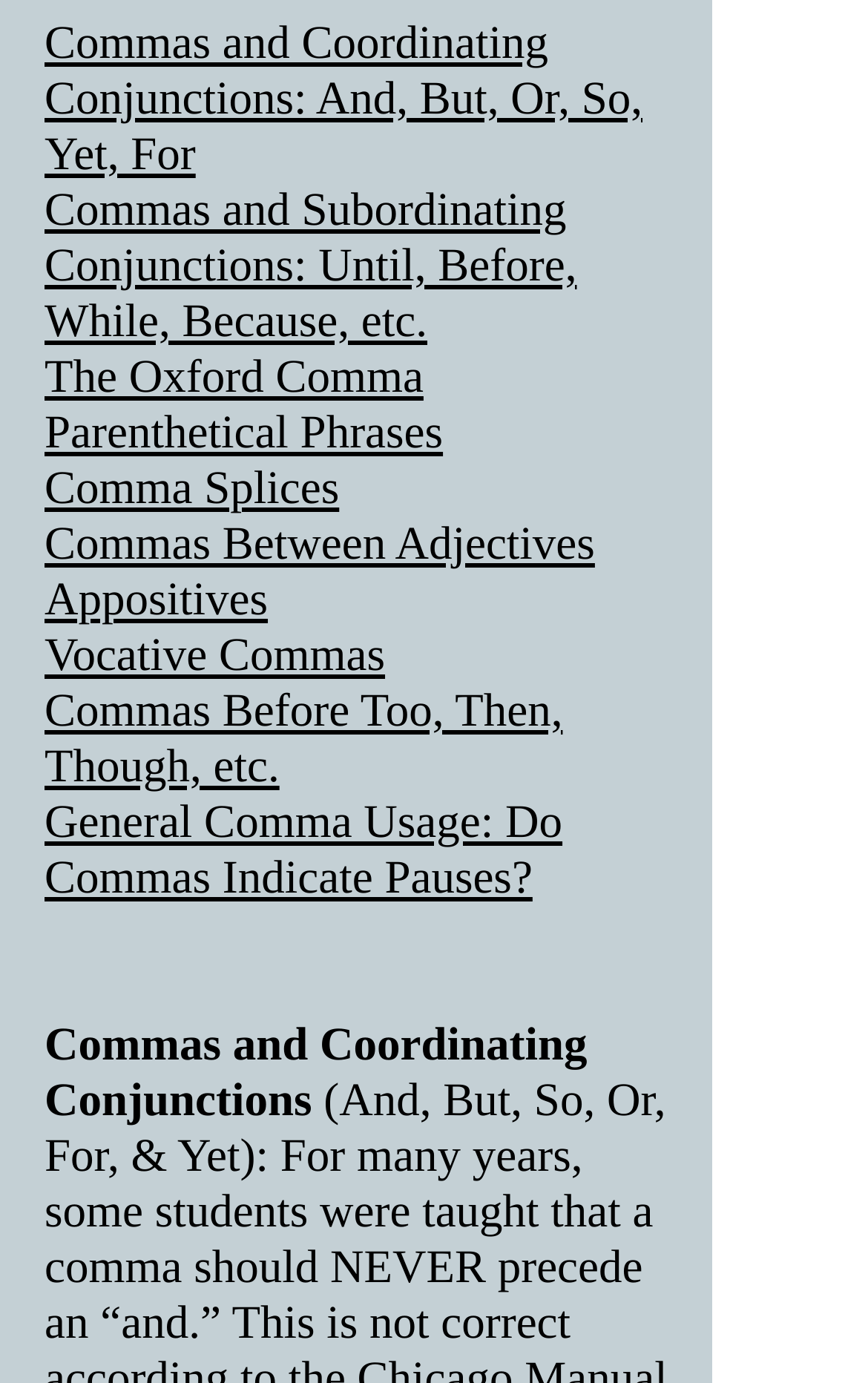Please answer the following question using a single word or phrase: 
What is the common topic among all the links on the webpage?

Commas